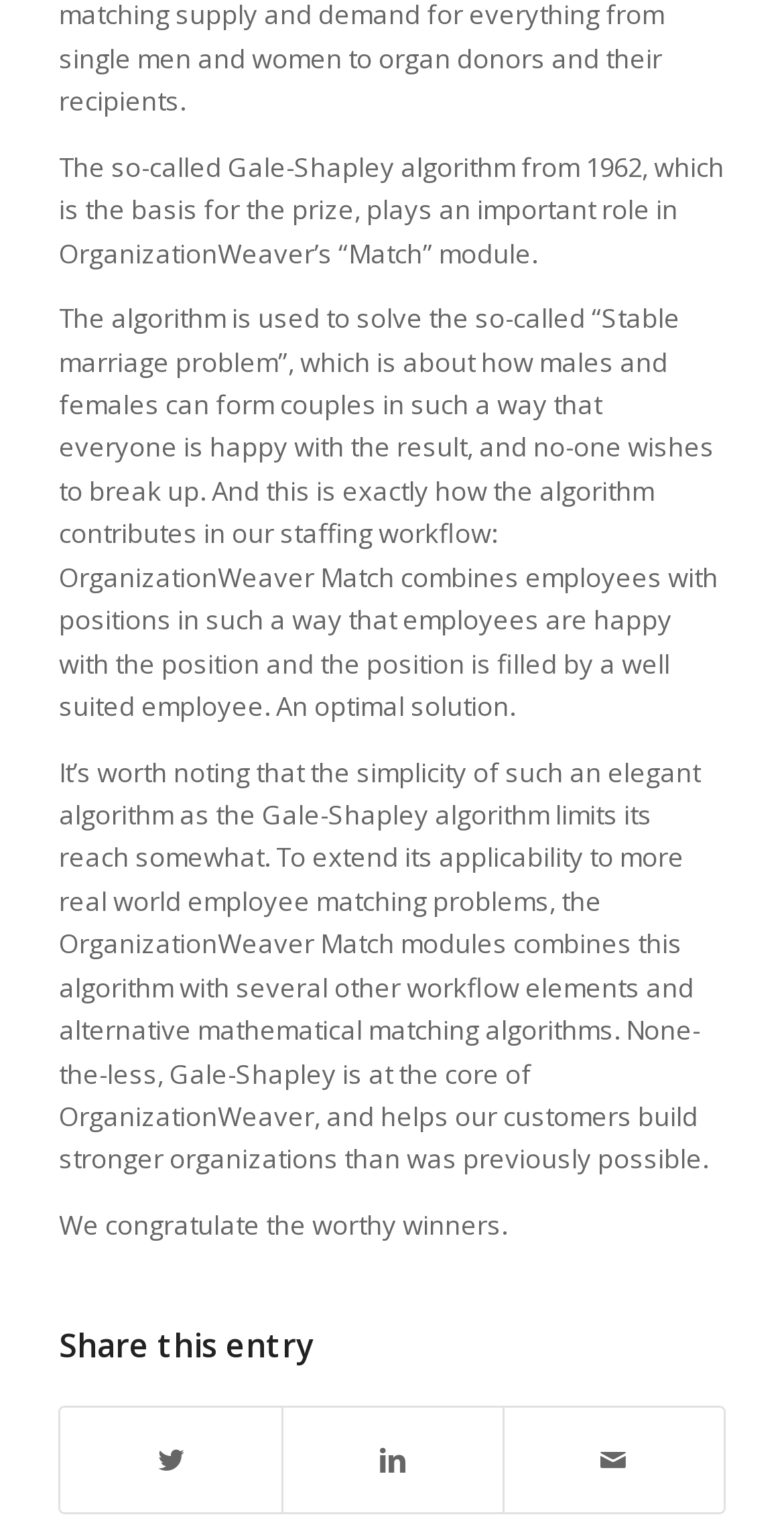Given the element description: "Share by Mail", predict the bounding box coordinates of this UI element. The coordinates must be four float numbers between 0 and 1, given as [left, top, right, bottom].

[0.643, 0.921, 0.922, 0.99]